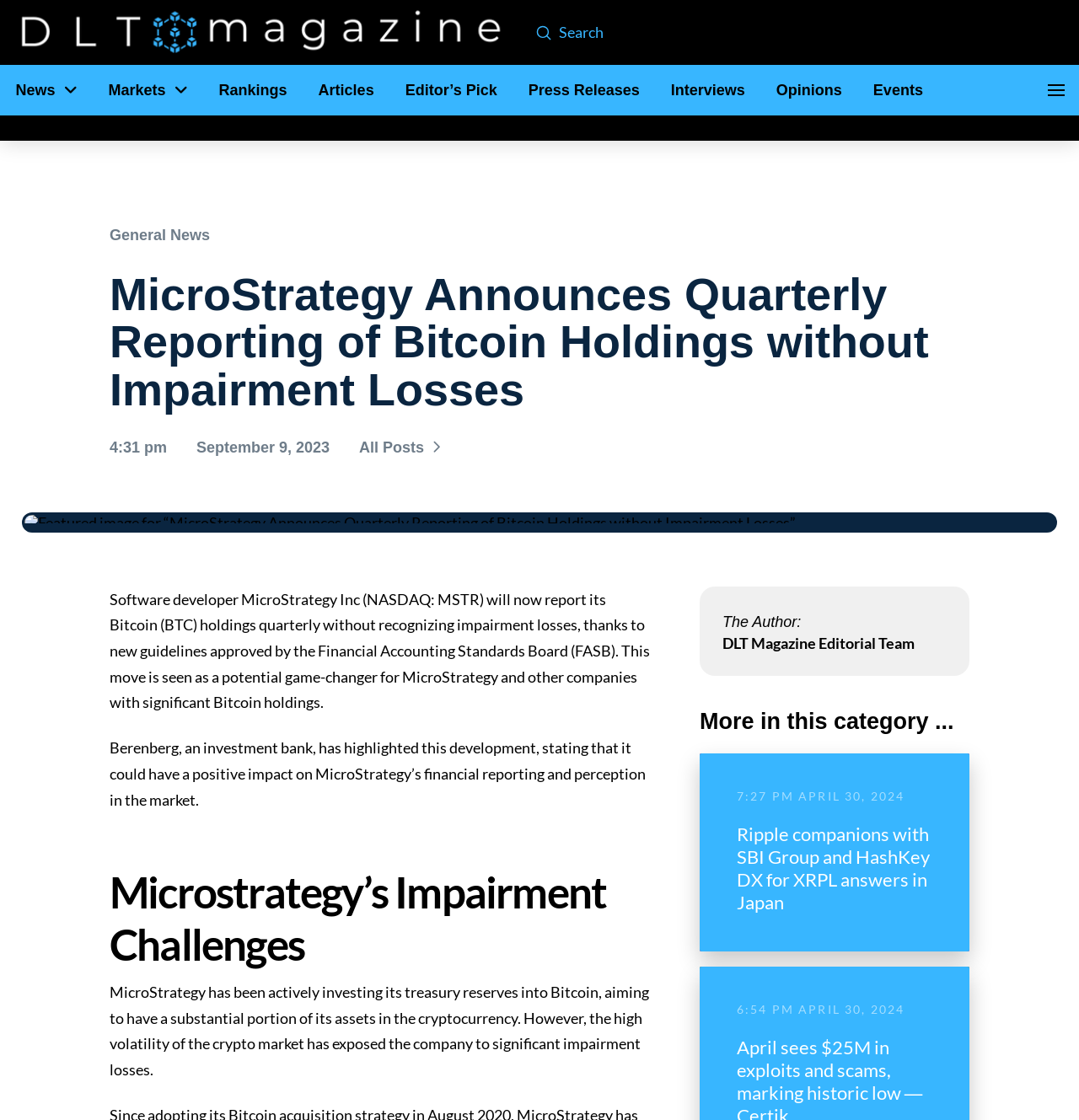Please identify the bounding box coordinates for the region that you need to click to follow this instruction: "Toggle Off Canvas Content".

[0.958, 0.058, 1.0, 0.103]